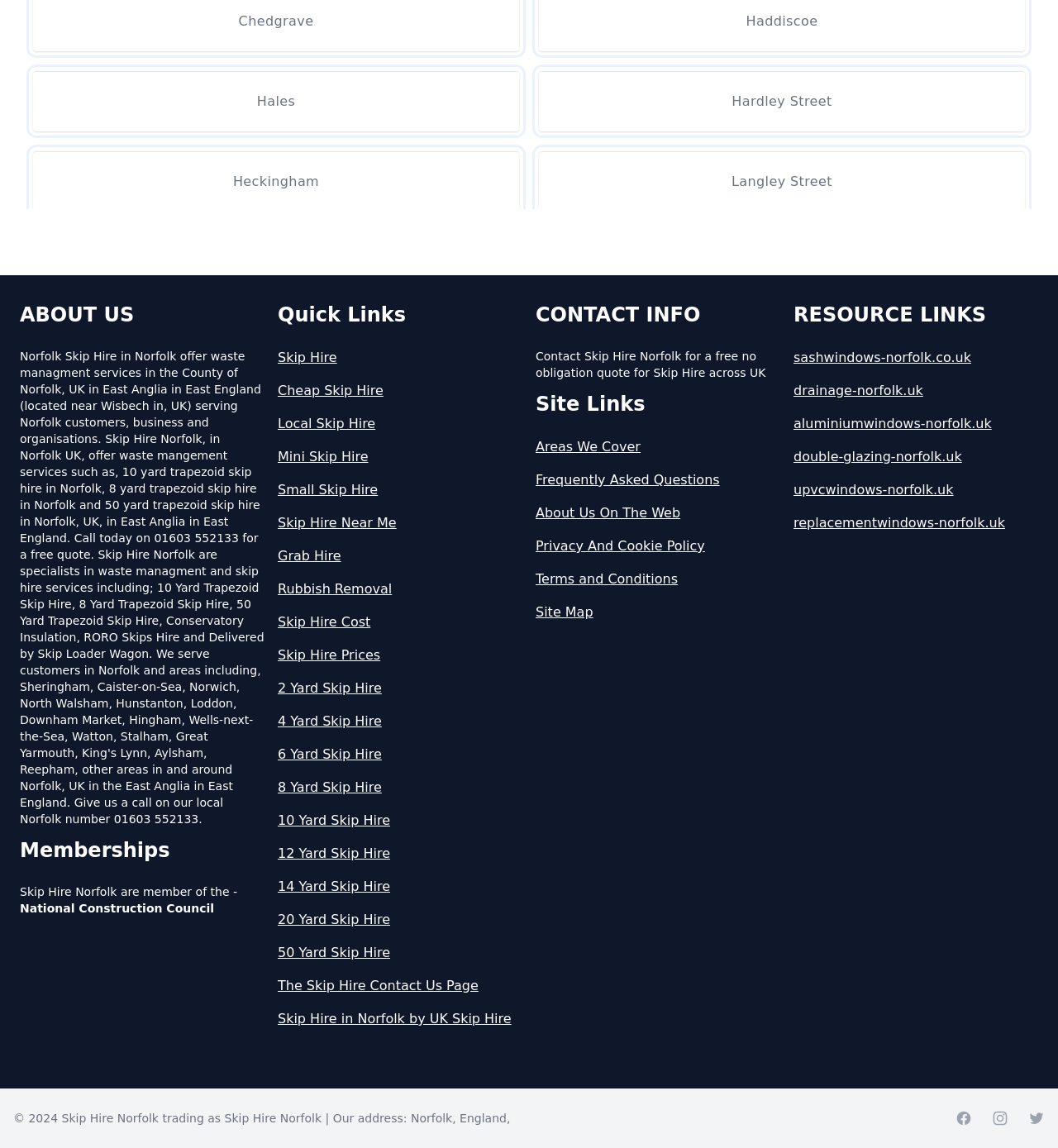Respond with a single word or phrase to the following question:
How many links are there under the Quick Links section?

12